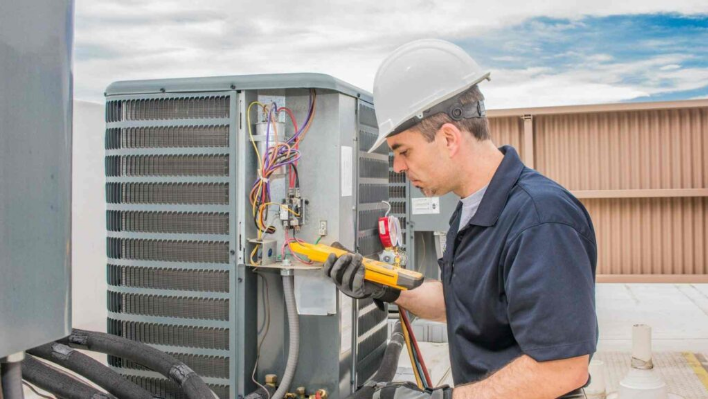From the image, can you give a detailed response to the question below:
What is the technician using to assess electrical components?

The technician is using a handheld multimeter to assess electrical components within the HVAC unit, which is a device used to measure electrical properties such as voltage, current, and resistance.